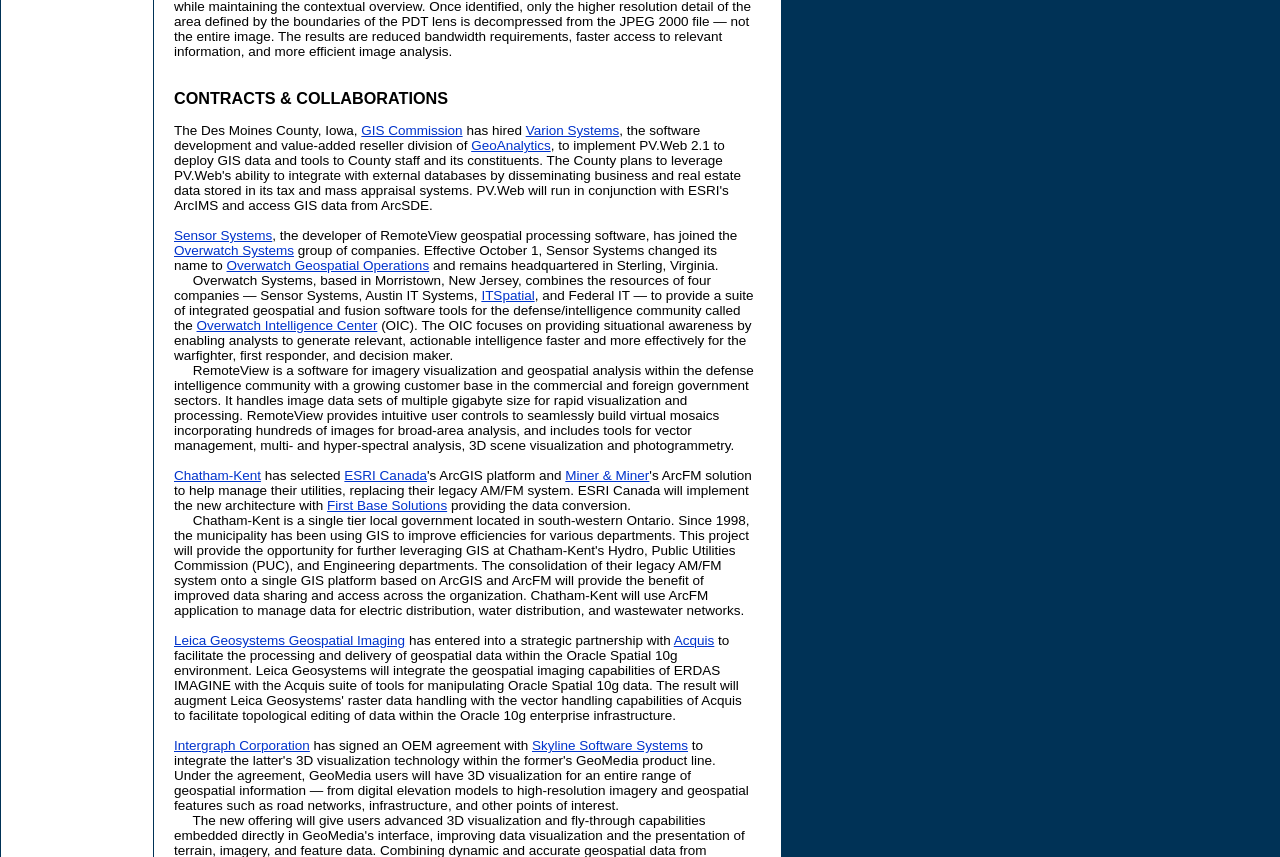Please specify the bounding box coordinates of the clickable region to carry out the following instruction: "Check out Leica Geosystems Geospatial Imaging". The coordinates should be four float numbers between 0 and 1, in the format [left, top, right, bottom].

[0.136, 0.739, 0.317, 0.756]